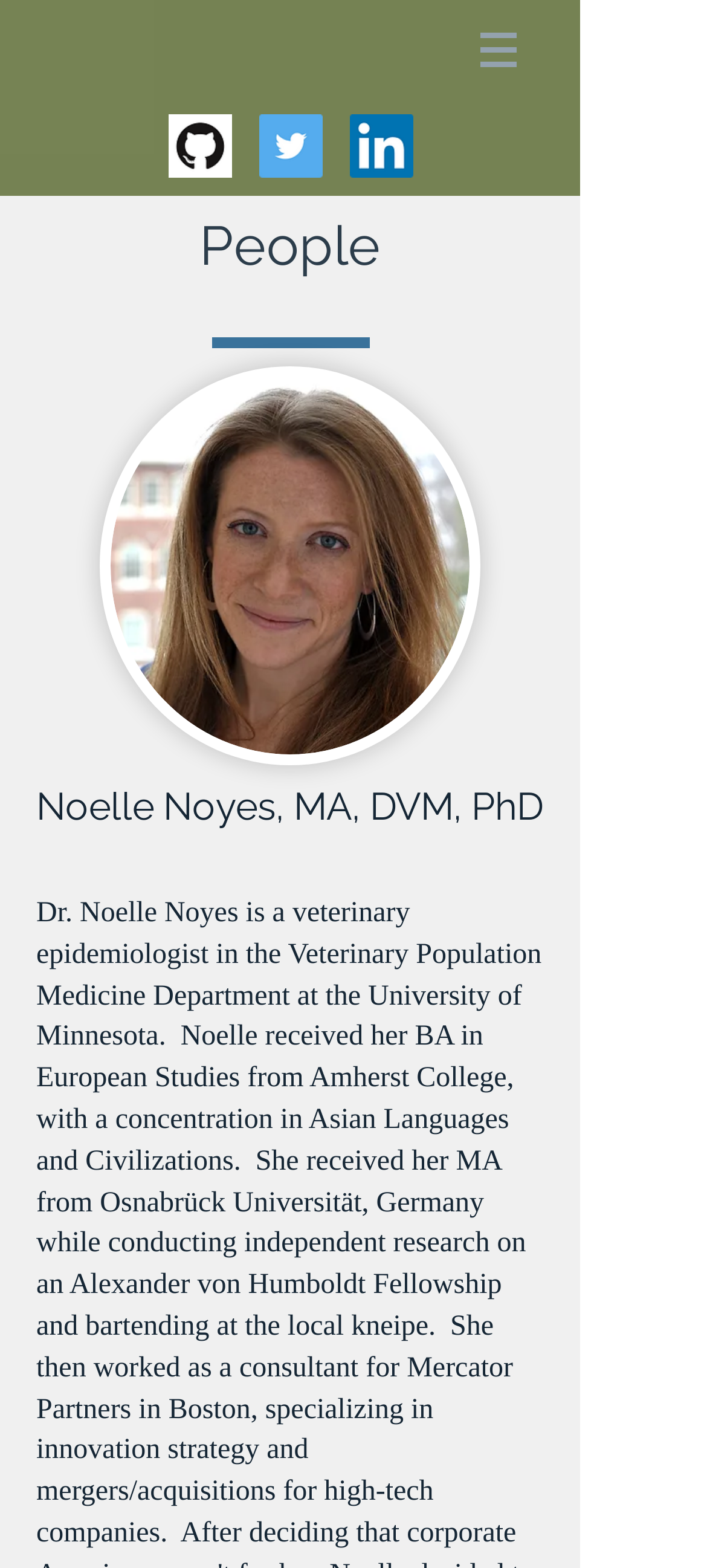Offer a meticulous description of the webpage's structure and content.

The webpage is about the people associated with NoyesLab. At the top, there is a navigation menu labeled "Site" with a button that has a popup menu. The button is accompanied by a small image. 

Below the navigation menu, there is a social bar with three links: "download (1)", "Twitter Social Icon", and "LinkedIn Social Icon". Each link has a corresponding image. 

To the right of the social bar, there is a large heading that reads "People". Below this heading, there is a large image of a person, likely a profile picture. 

Underneath the image, there is another heading that reads "Noelle Noyes, MA, DVM, PhD", which suggests that this webpage is about the people associated with NoyesLab, and this particular section is about Noelle Noyes.